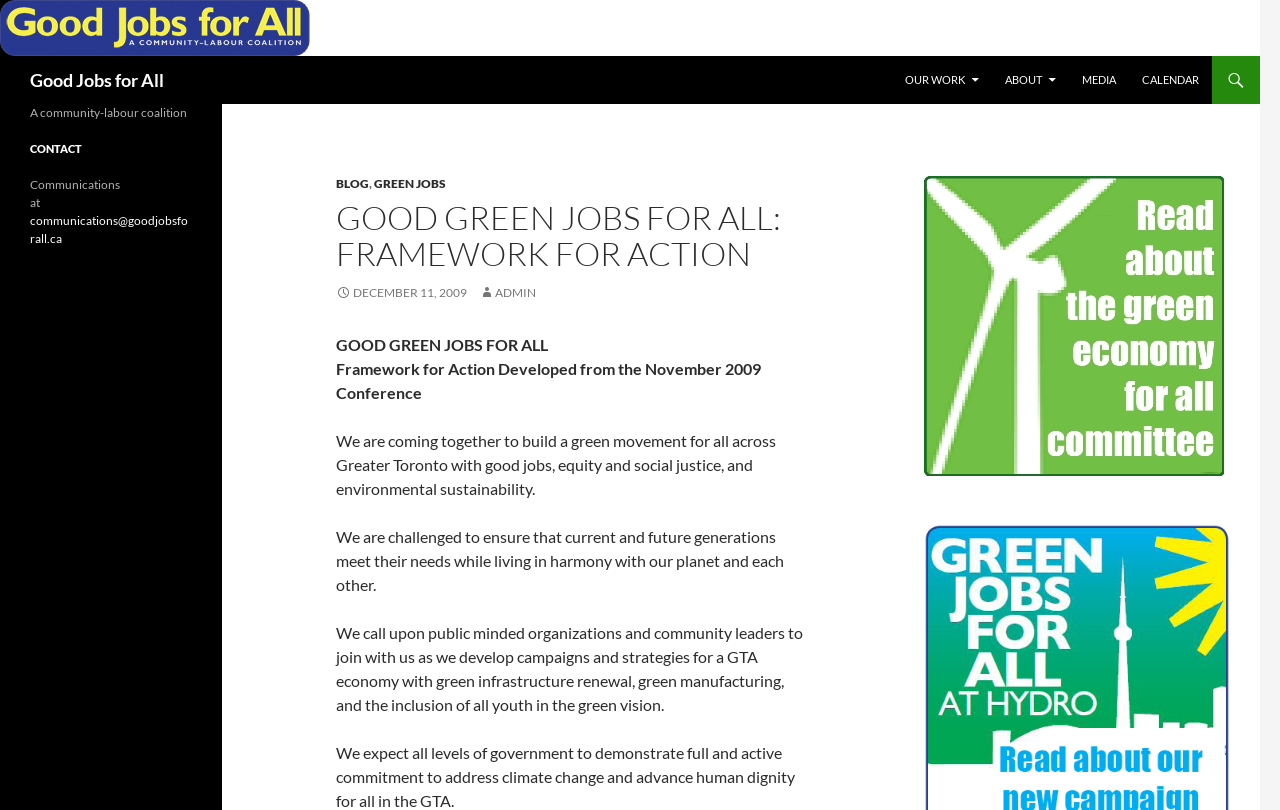Can you give a comprehensive explanation to the question given the content of the image?
What is the theme of the webpage?

The theme of the webpage can be inferred from the various links and text on the webpage, which mention 'green jobs', 'green economy', and 'environmental sustainability', indicating that the webpage is focused on the theme of green jobs.